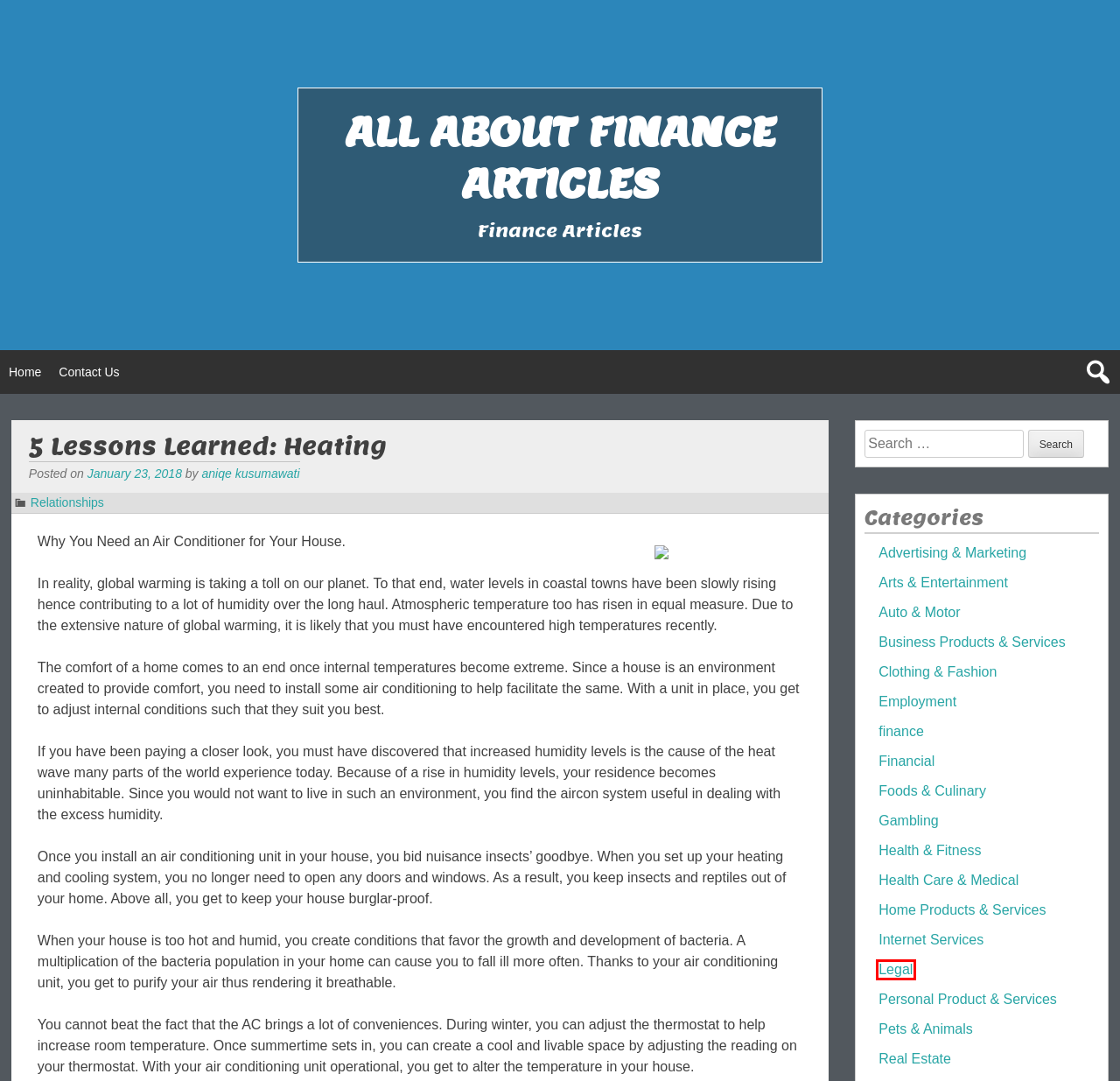Analyze the webpage screenshot with a red bounding box highlighting a UI element. Select the description that best matches the new webpage after clicking the highlighted element. Here are the options:
A. Pets & Animals – All About Finance Articles
B. Auto & Motor – All About Finance Articles
C. Arts & Entertainment – All About Finance Articles
D. Personal Product & Services – All About Finance Articles
E. Gambling – All About Finance Articles
F. Real Estate – All About Finance Articles
G. Legal – All About Finance Articles
H. Health Care & Medical – All About Finance Articles

G